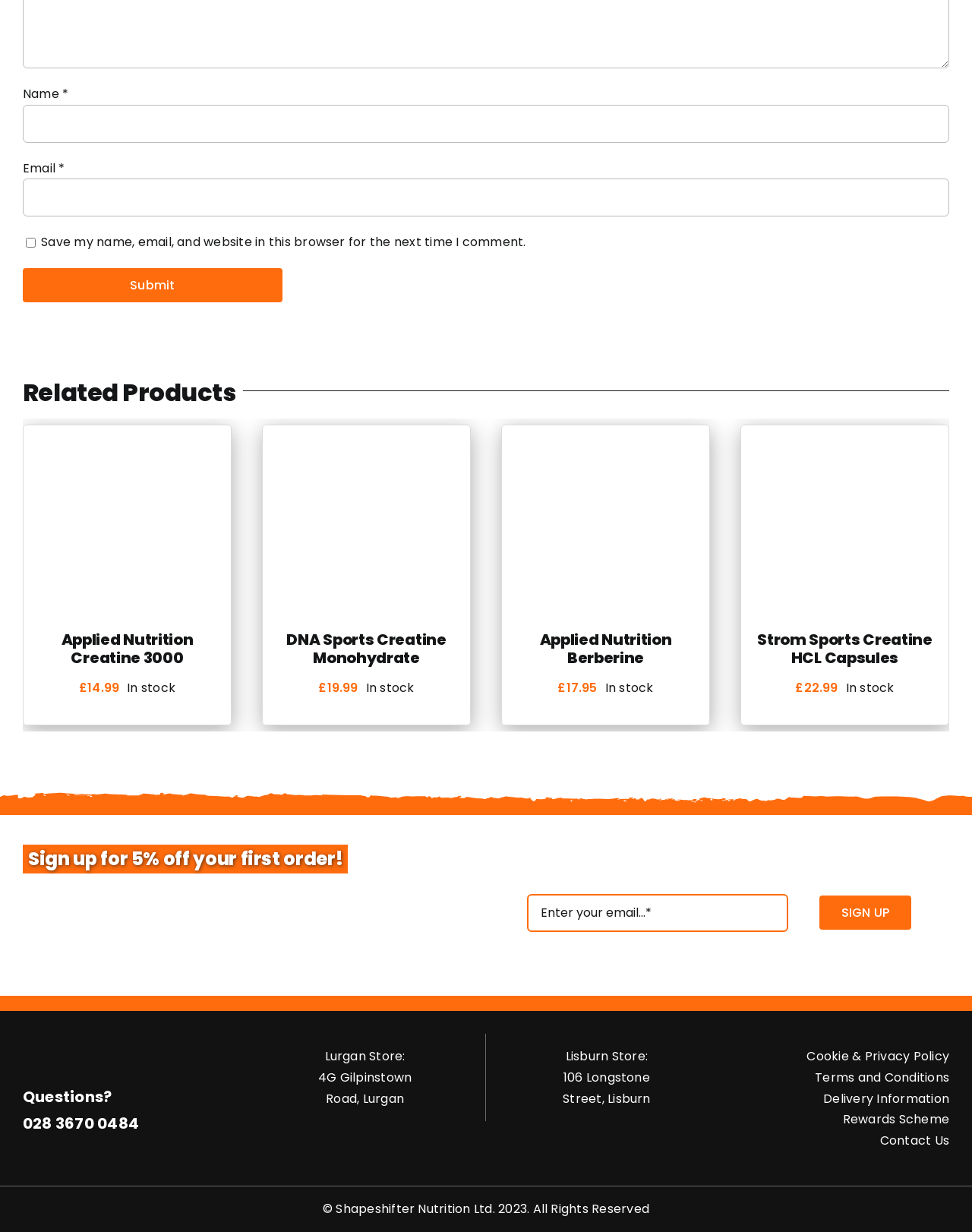What is the company's copyright year? Using the information from the screenshot, answer with a single word or phrase.

2023